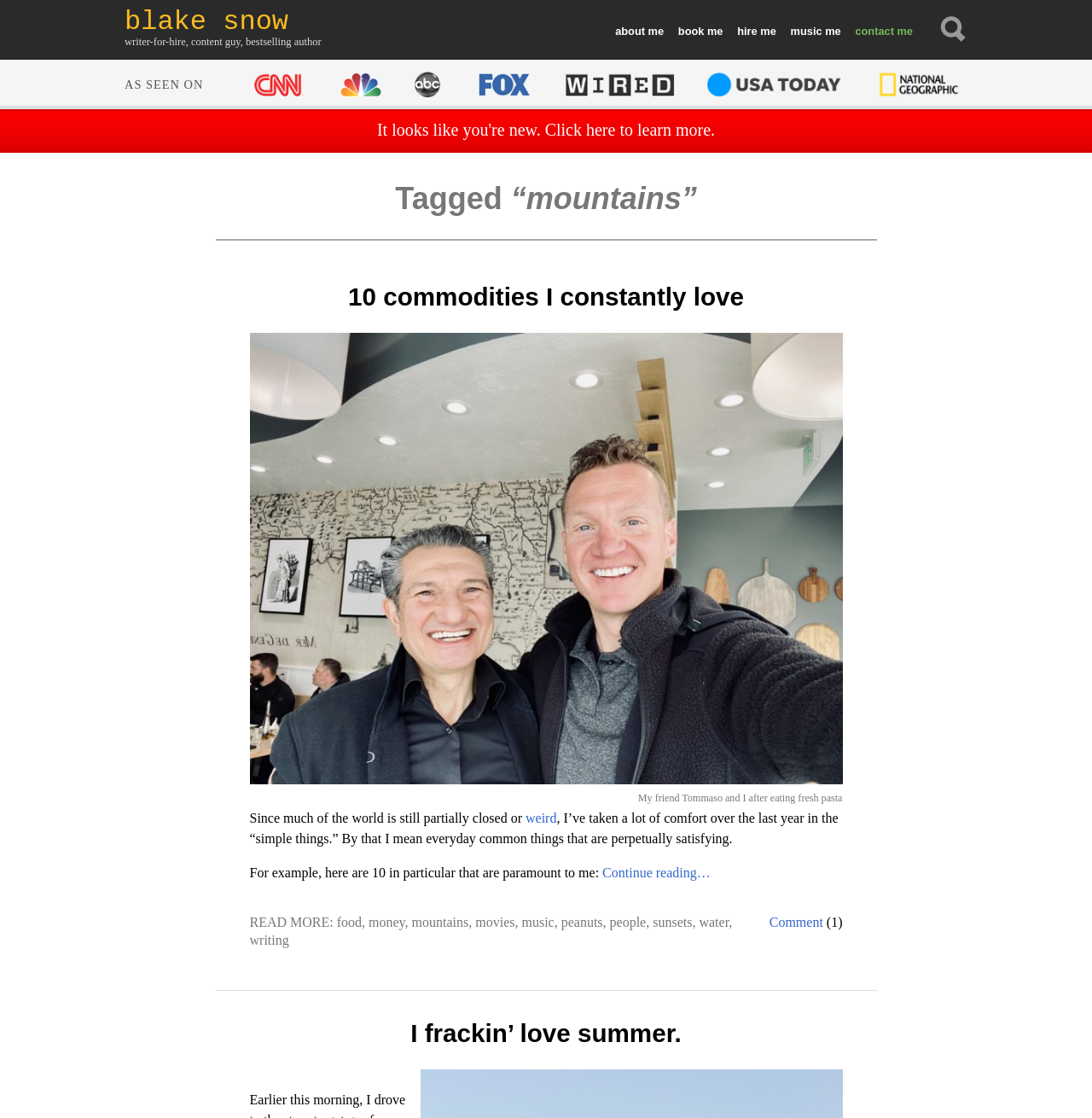Could you find the bounding box coordinates of the clickable area to complete this instruction: "Click on the 'About me' link"?

[0.558, 0.019, 0.613, 0.038]